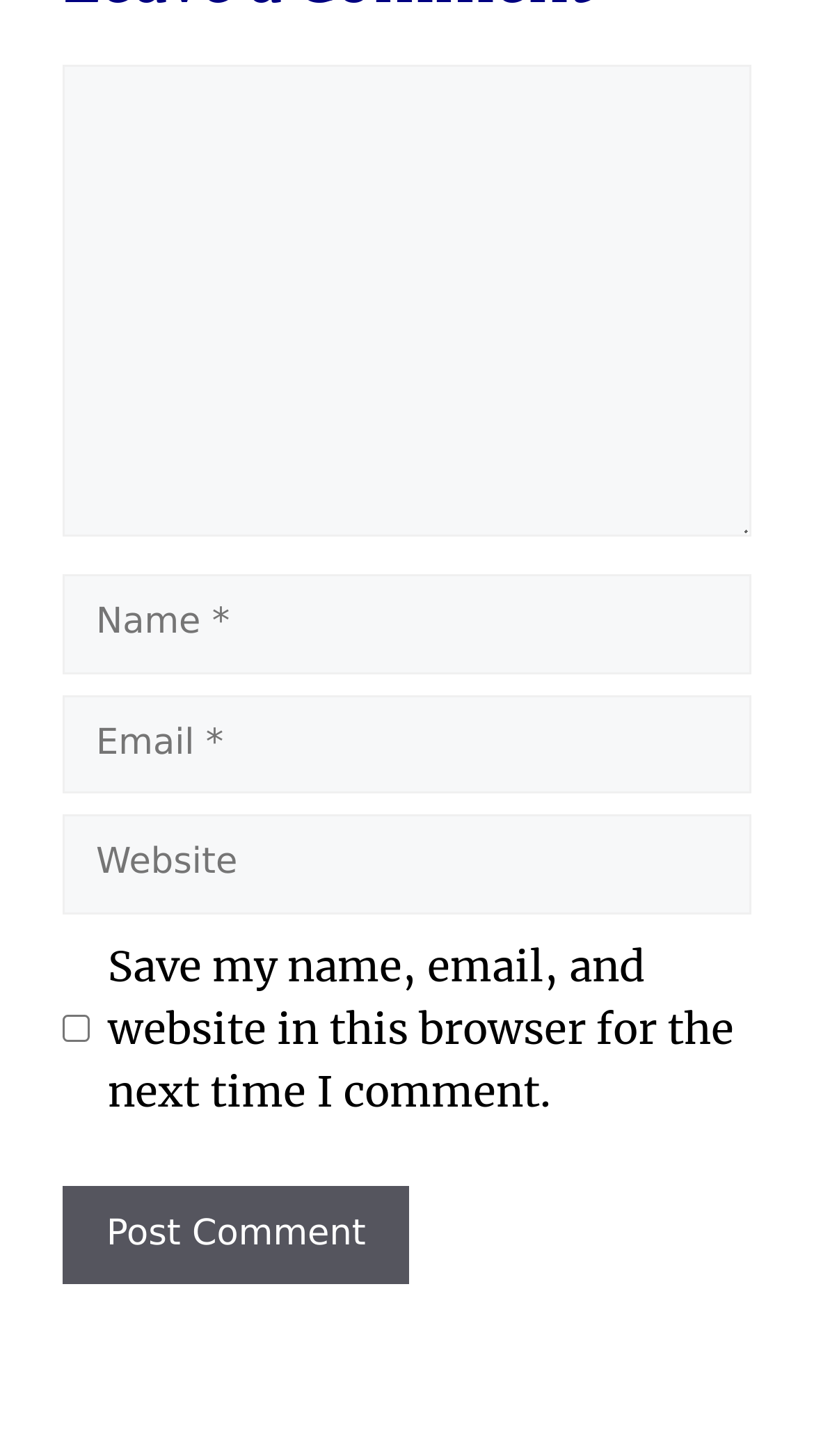What is the purpose of the checkbox?
Respond to the question with a well-detailed and thorough answer.

The checkbox is located below the 'Website' textbox and is labeled 'Save my name, email, and website in this browser for the next time I comment.' This suggests that its purpose is to save the user's comment information for future use.